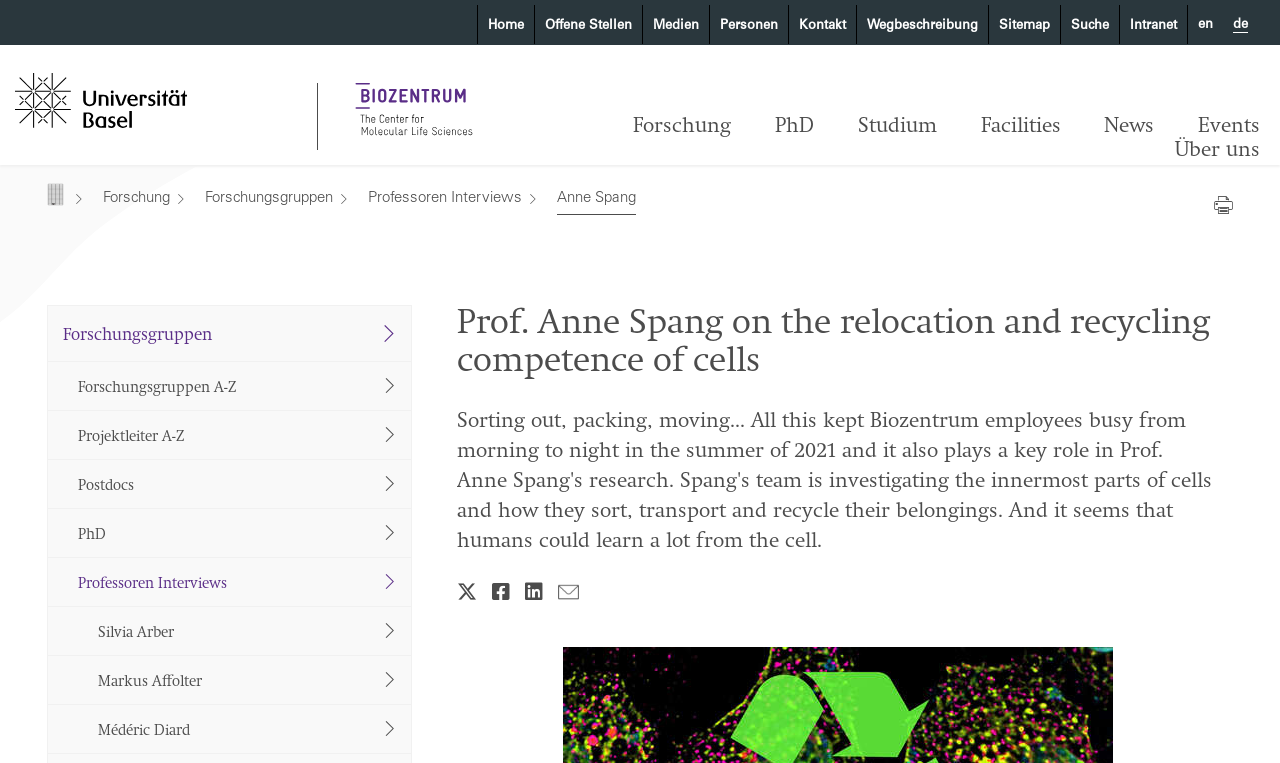Please locate the UI element described by "Medien" and provide its bounding box coordinates.

[0.502, 0.007, 0.554, 0.058]